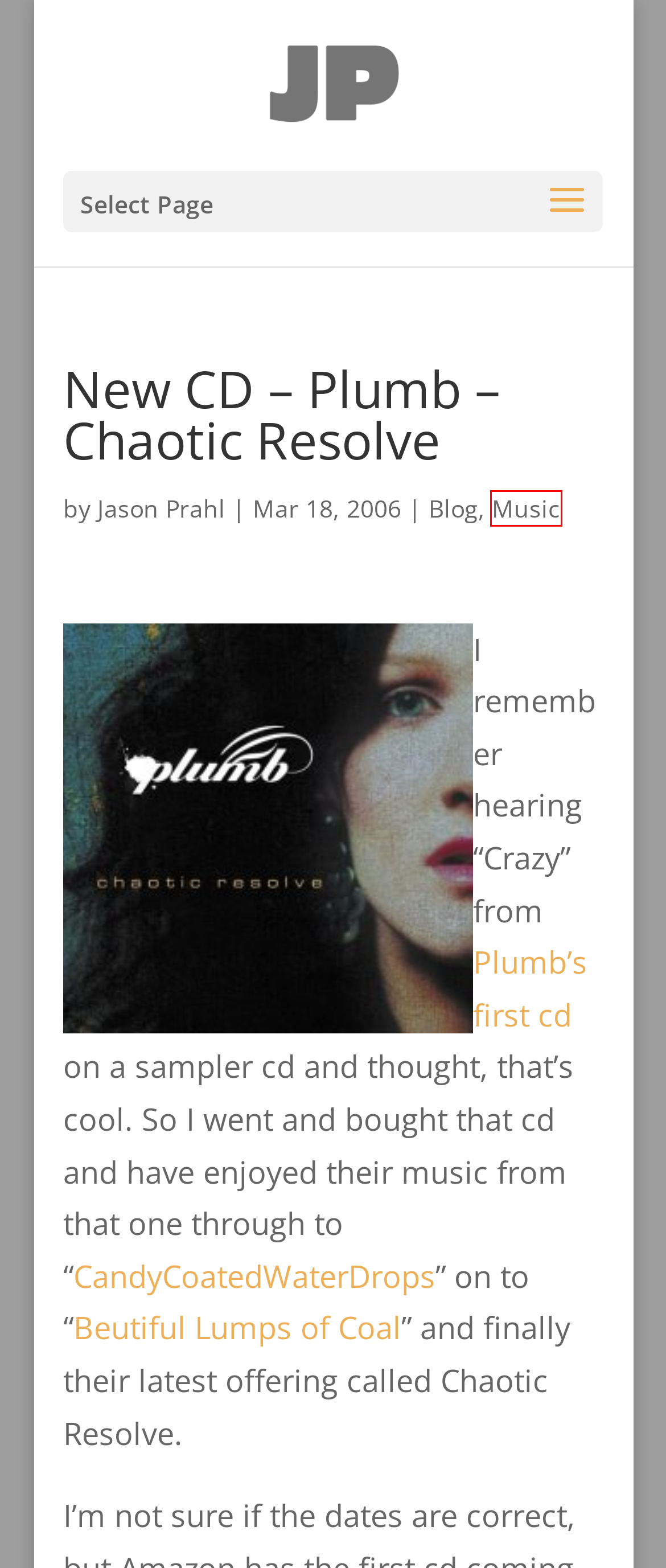You are given a screenshot of a webpage with a red rectangle bounding box around a UI element. Select the webpage description that best matches the new webpage after clicking the element in the bounding box. Here are the candidates:
A. Photoblog | JasonPrahl.com
B. Connection denied by Geolocation
C. Jason Prahl | JasonPrahl.com
D. JasonPrahl.com |
E. About Me | JasonPrahl.com
F. Blog | JasonPrahl.com
G. Amazon.com
H. Music | JasonPrahl.com

H